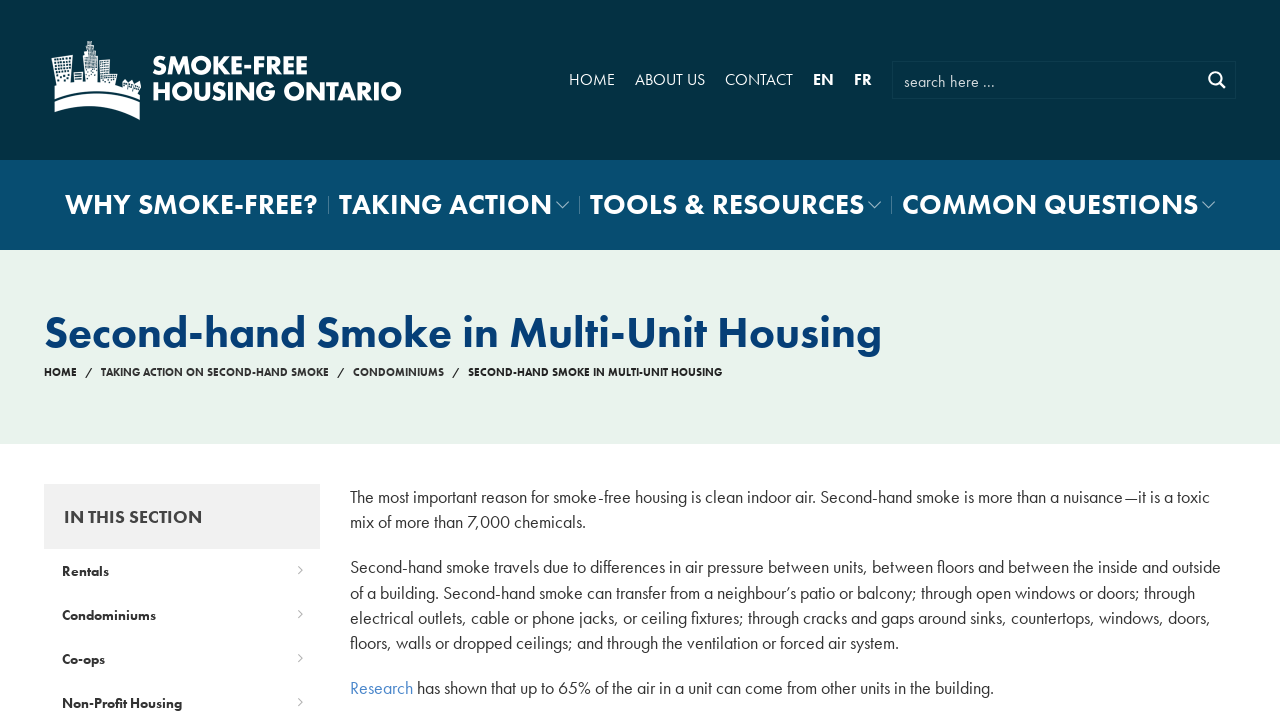What is the logo of the website?
Refer to the image and give a detailed answer to the question.

The logo of the website is located at the top left corner of the webpage, and it is an image with the text 'Smoke Free Housing Ontario' written on it.